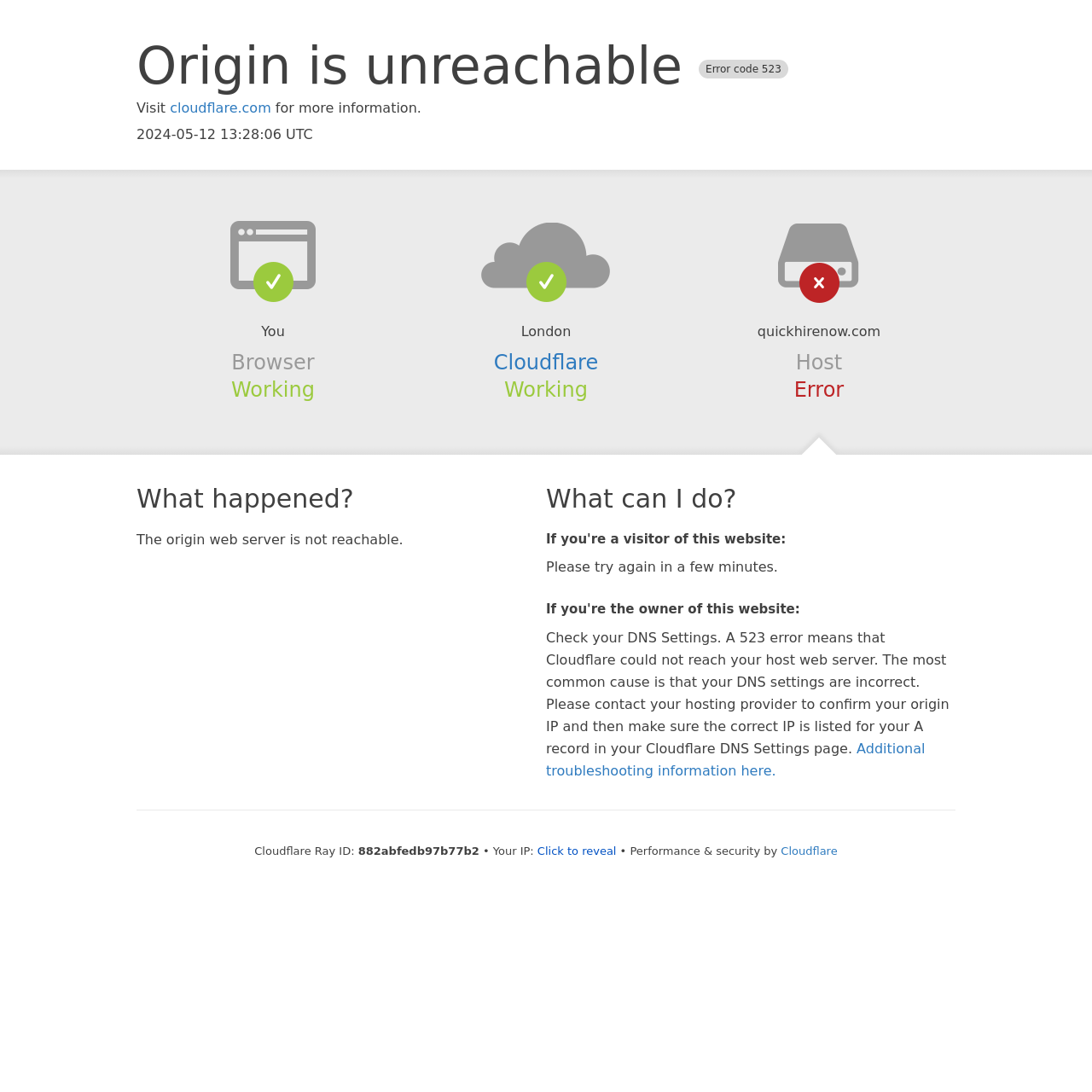What is the current status of the host? Observe the screenshot and provide a one-word or short phrase answer.

Error